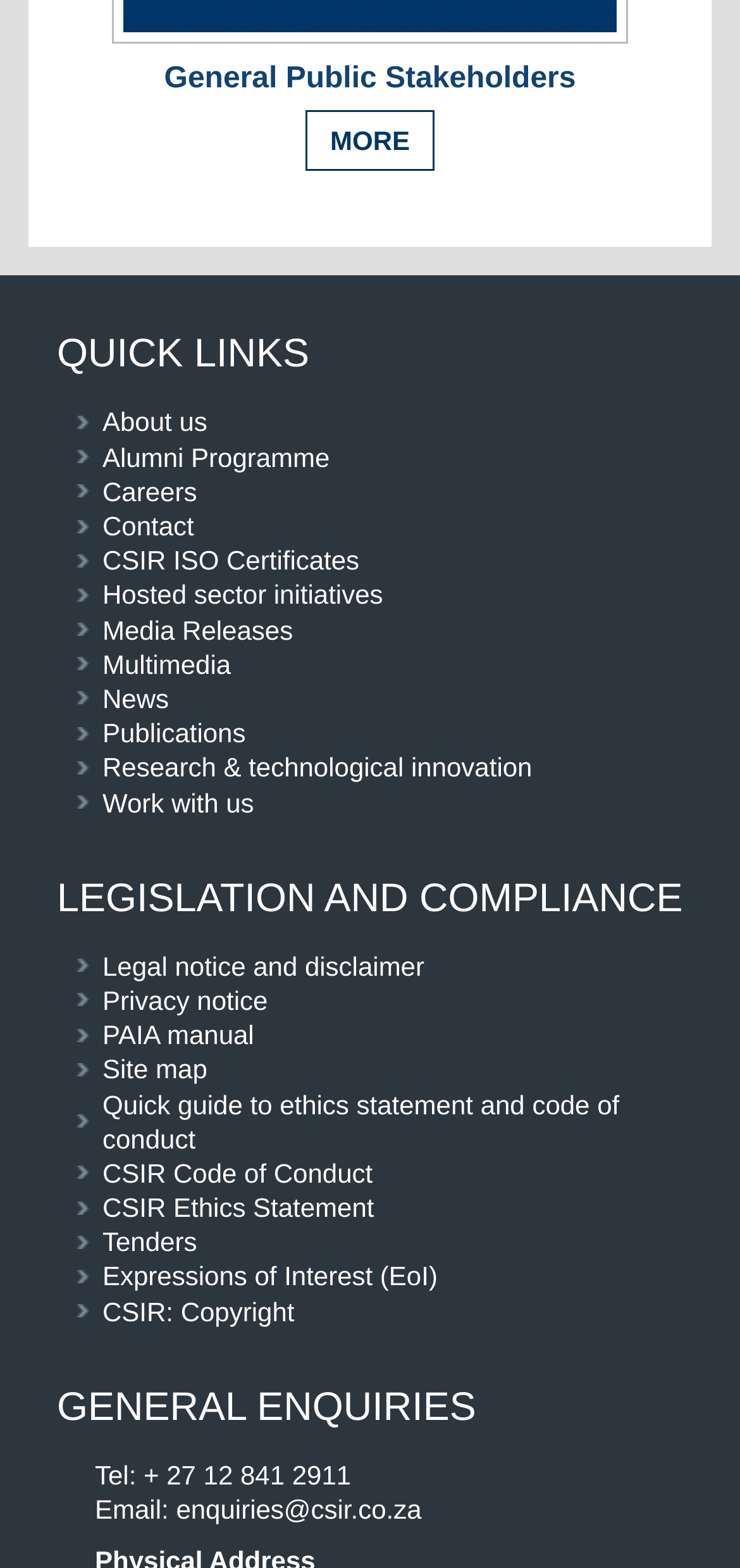What is the category of links under QUICK LINKS?
Please answer the question with as much detail as possible using the screenshot.

The category of links under QUICK LINKS can be determined by looking at the types of links provided, such as About us, Alumni Programme, Careers, etc. These links seem to provide general information about the organization, hence the category is general information.